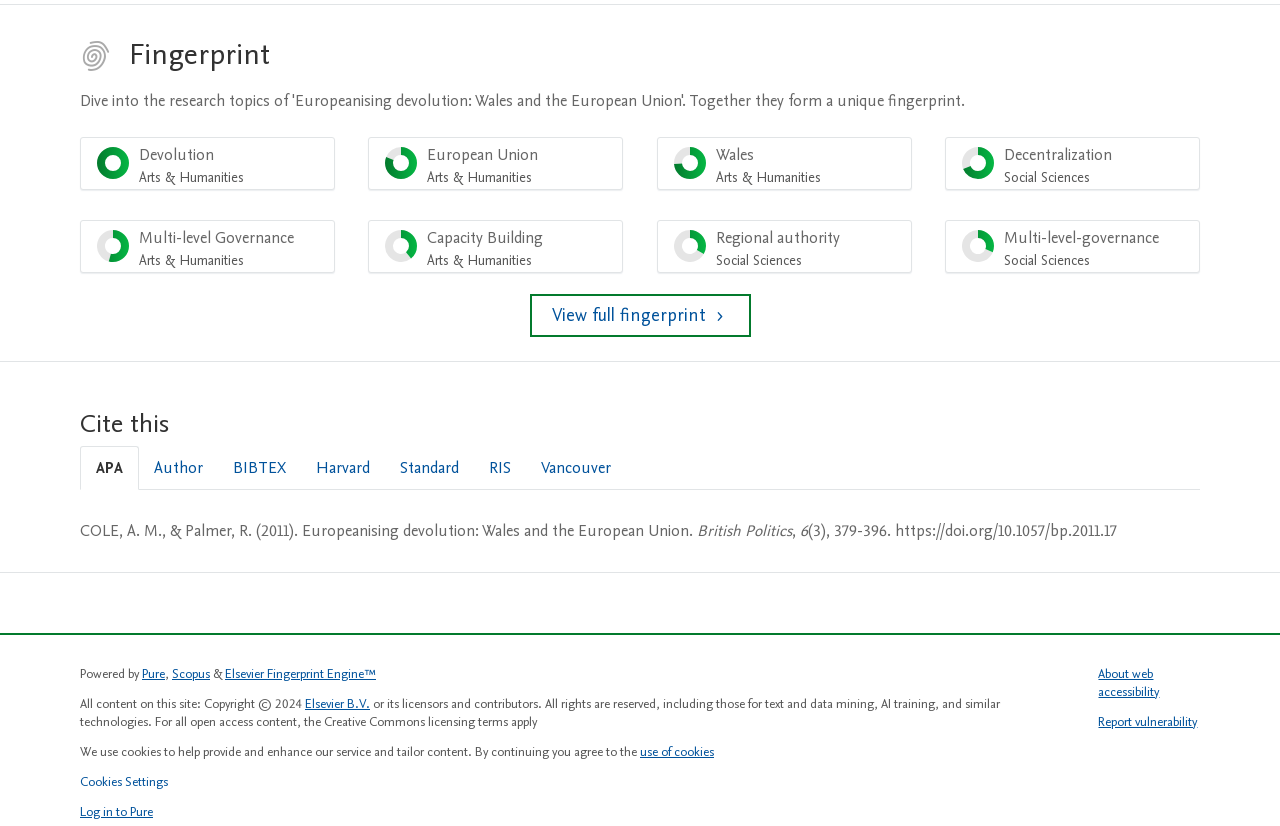Pinpoint the bounding box coordinates of the area that should be clicked to complete the following instruction: "Go to Pure website". The coordinates must be given as four float numbers between 0 and 1, i.e., [left, top, right, bottom].

[0.111, 0.805, 0.129, 0.827]